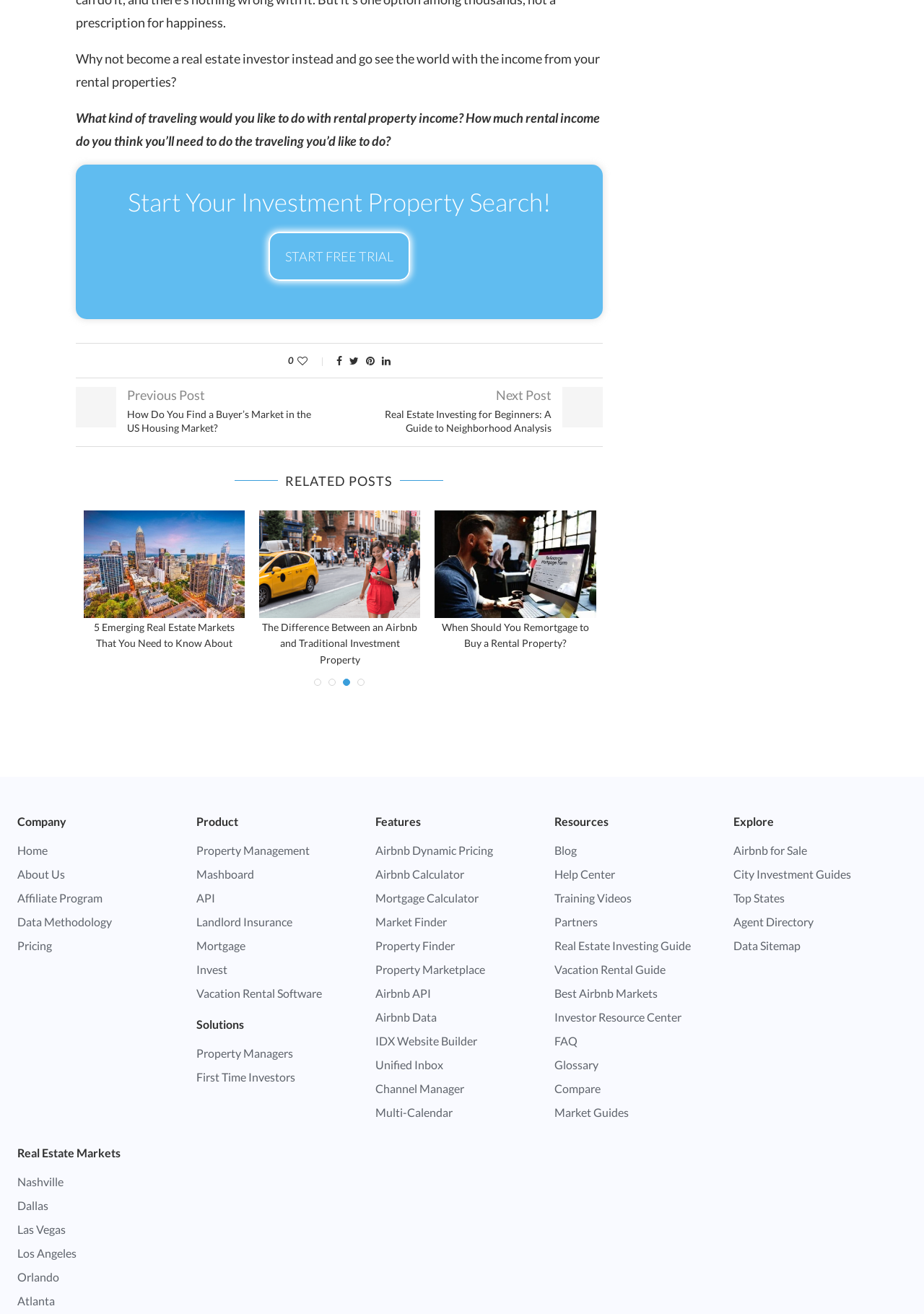Please locate the bounding box coordinates of the region I need to click to follow this instruction: "Check out the previous post".

[0.138, 0.294, 0.222, 0.306]